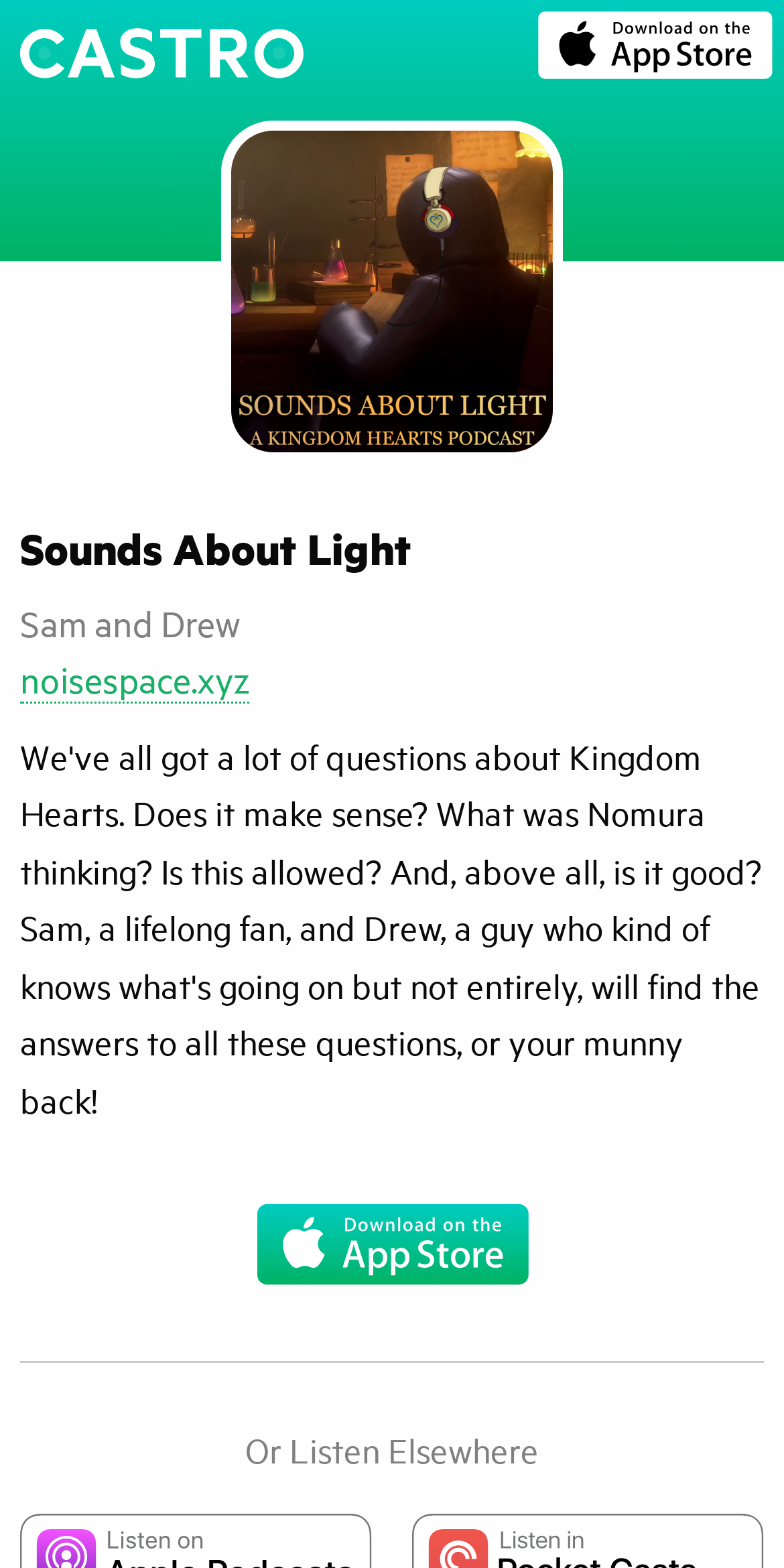Identify the bounding box coordinates for the UI element that matches this description: "noisespace.xyz".

[0.026, 0.418, 0.318, 0.449]